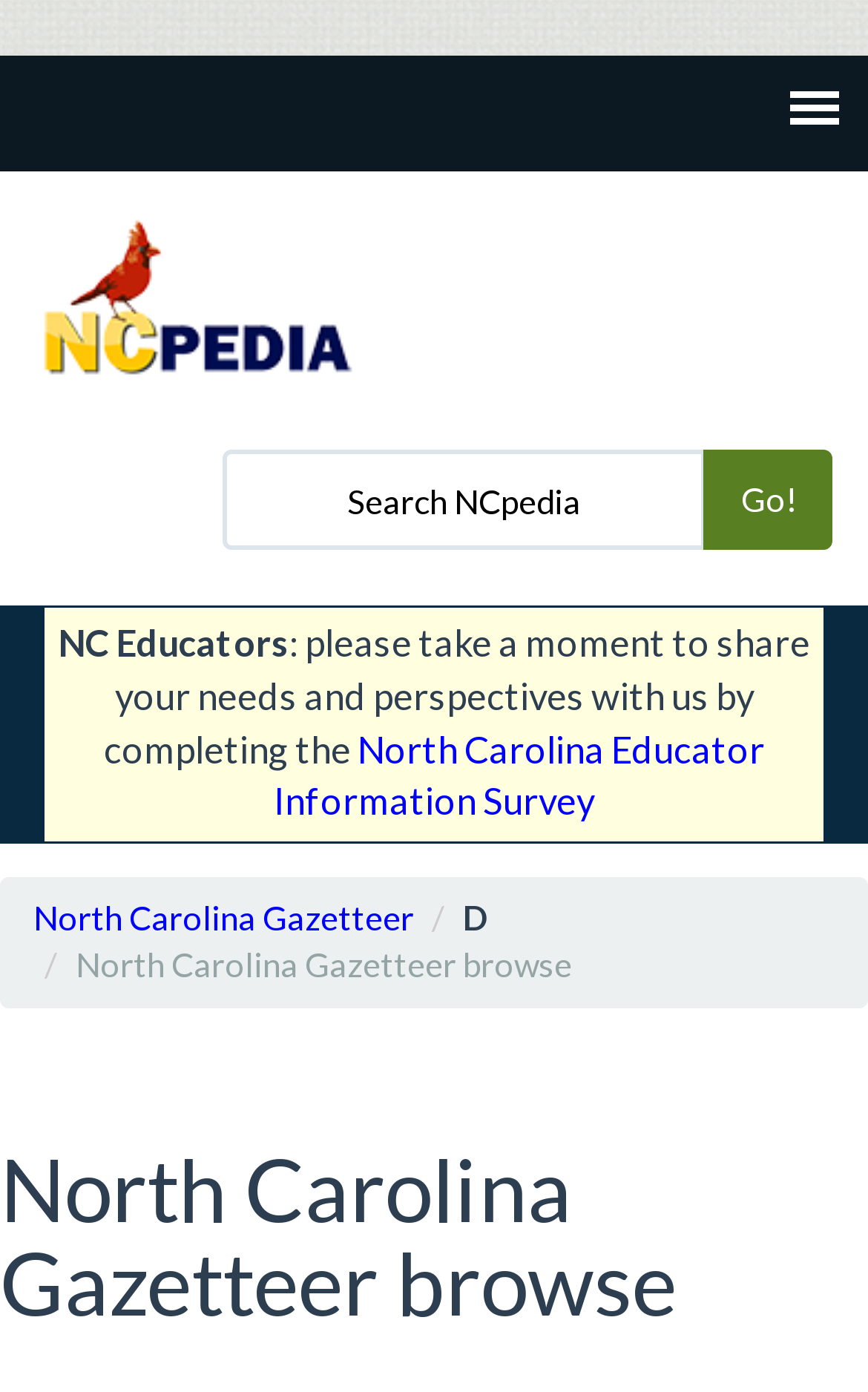With reference to the screenshot, provide a detailed response to the question below:
What is the name of the survey mentioned on the page?

The static text element mentions 'please take a moment to share your needs and perspectives with us by completing the' followed by a link element with the description 'North Carolina Educator Information Survey', which suggests that it is the name of the survey.